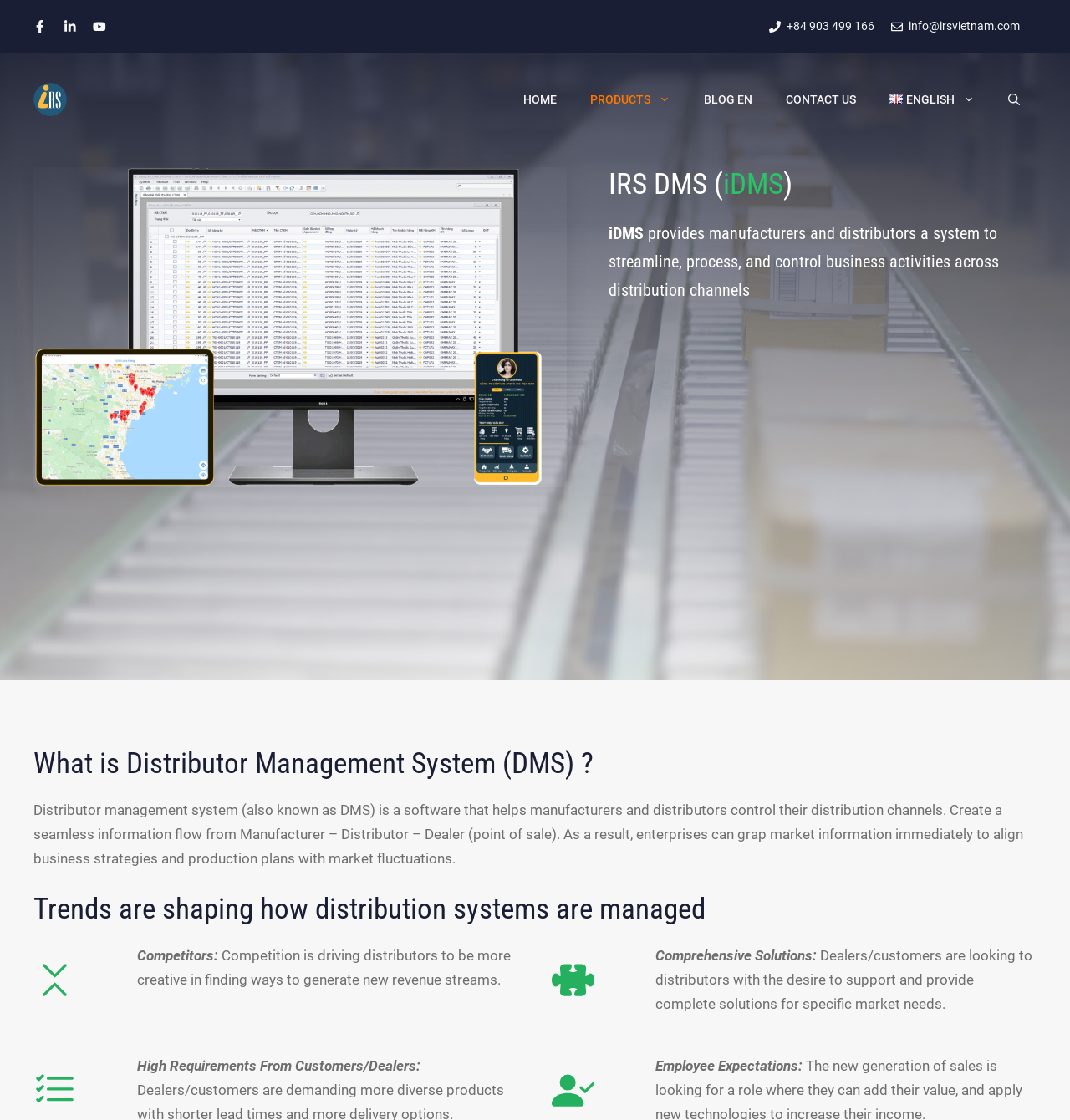What do dealers/customers look for in distributors?
Answer with a single word or phrase by referring to the visual content.

Complete solutions